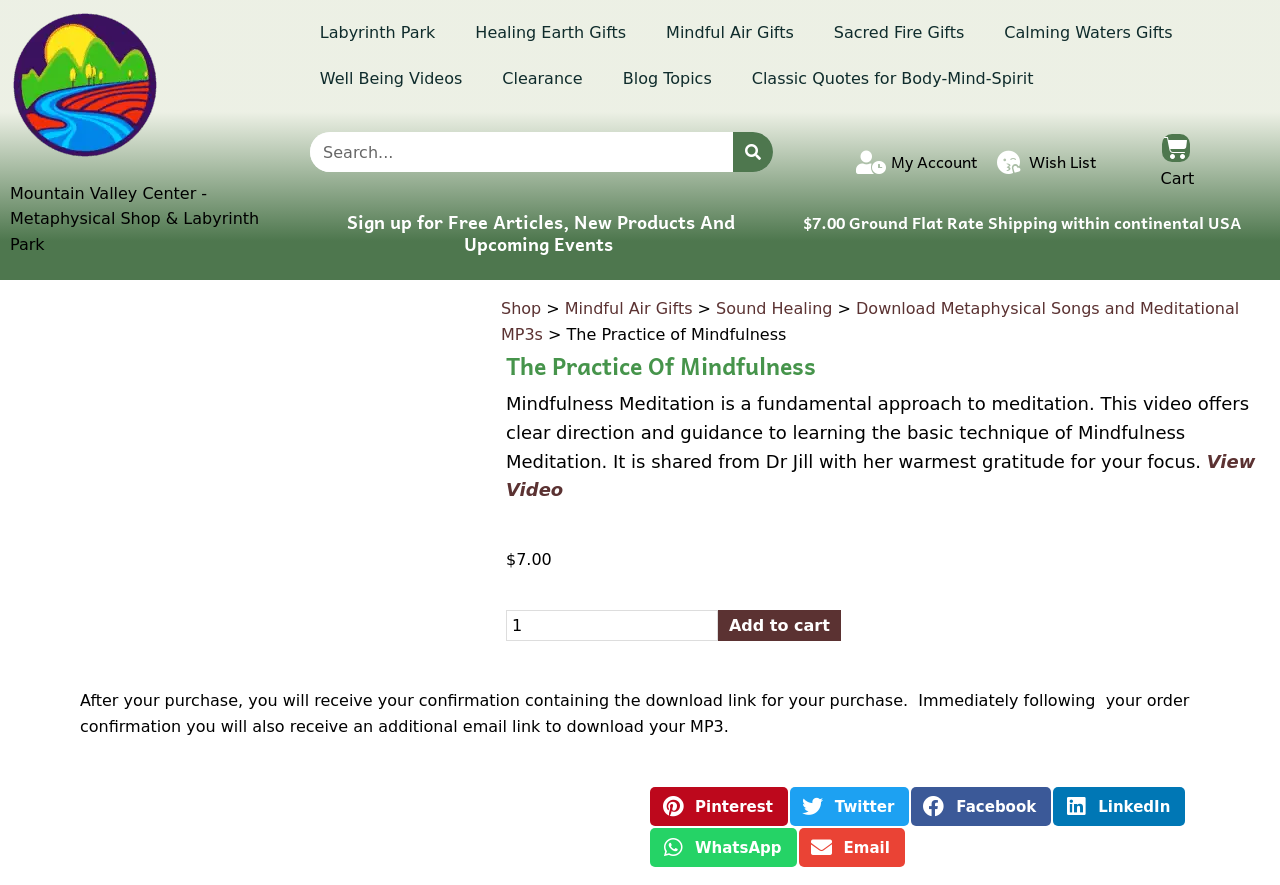Please identify the bounding box coordinates of the region to click in order to complete the task: "Add product to cart". The coordinates must be four float numbers between 0 and 1, specified as [left, top, right, bottom].

[0.561, 0.69, 0.657, 0.725]